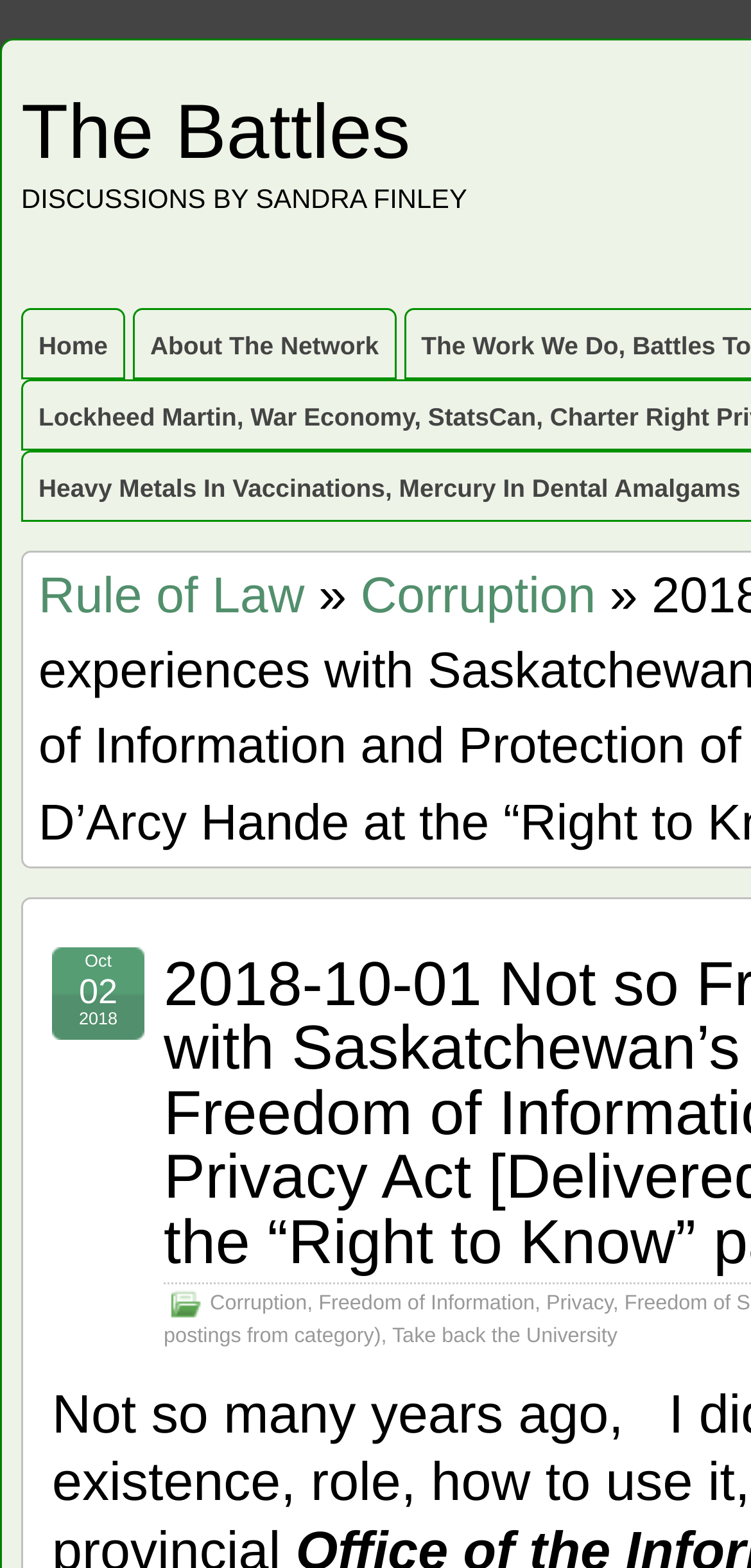Please locate the bounding box coordinates of the region I need to click to follow this instruction: "explore Rule of Law".

[0.051, 0.361, 0.405, 0.398]